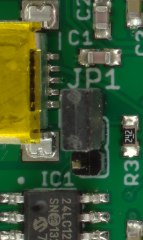Summarize the image with a detailed caption.

The image illustrates a close-up view of a printed circuit board (PCB) featuring the JP1 jumper, an important component on the ZTEX USB-FPGA Module 2.01. The jumper is utilized to configure the I2C address for the EEPROM, allowing for adjustments that can either prevent firmware booting from the EEPROM (when JP1 is closed) or allow it to boot from a fallback internal firmware (when JP1 is open). Surrounding components include resistors and integrated circuits (ICs), showcasing the intricate design typical of electronic modules. This configuration is vital for ensuring proper operation and recovery of the firmware on the device.